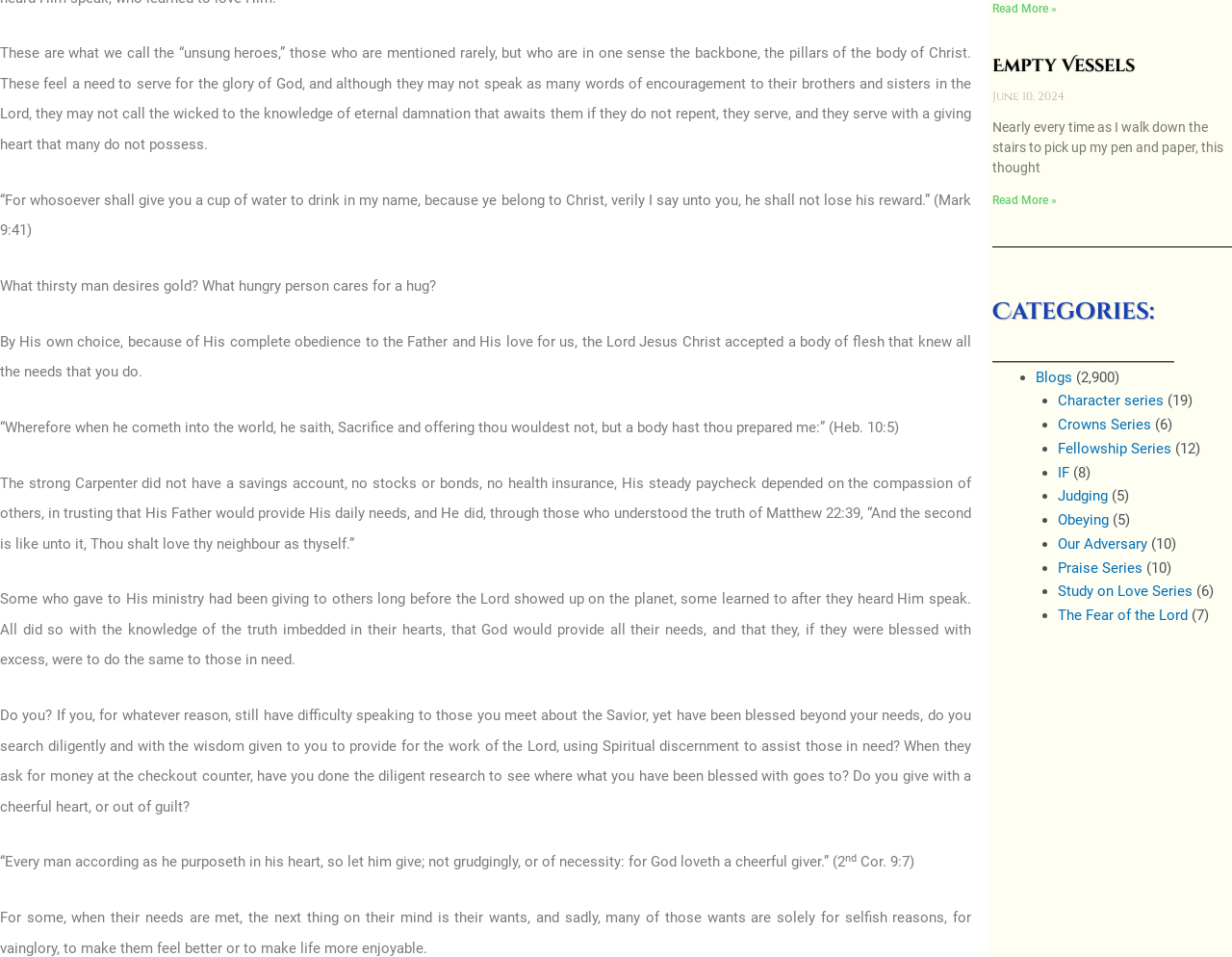Identify the bounding box for the UI element specified in this description: "Blogs". The coordinates must be four float numbers between 0 and 1, formatted as [left, top, right, bottom].

[0.841, 0.385, 0.87, 0.403]